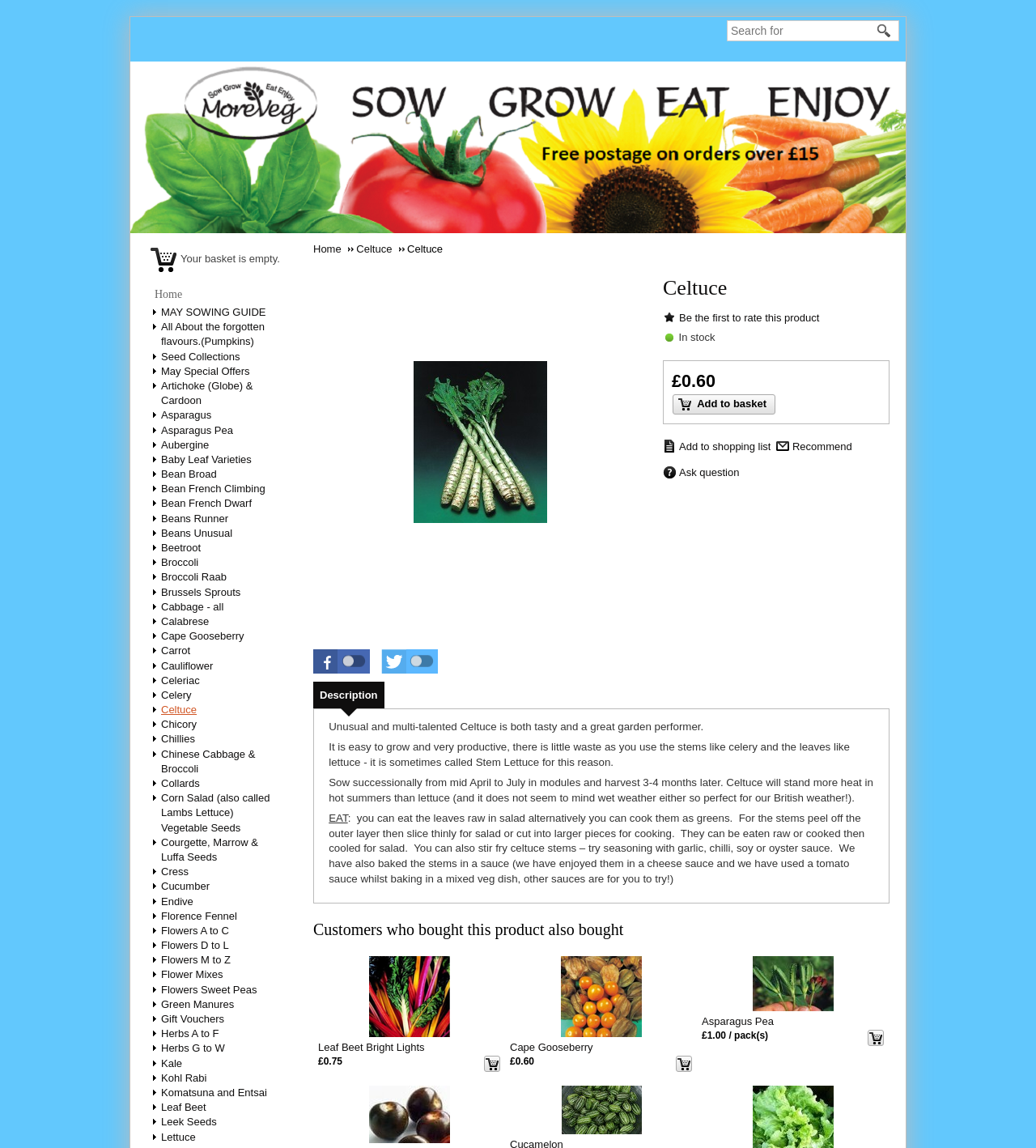Please determine the bounding box coordinates of the element's region to click for the following instruction: "Learn about Celtuce".

[0.155, 0.612, 0.191, 0.624]